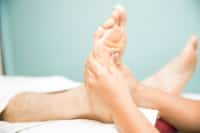Provide a rich and detailed narrative of the image.

The image depicts a close-up of a person's foot being gently massaged or treated, suggesting a focus on foot care or therapy. The hands applying pressure to the foot indicate a therapeutic context, possibly related to addressing pain or discomfort. This image aligns with discussions around common foot issues, such as arch pain or flat feet, emphasizing the importance of proper foot care. It serves as a visual representation of the topic "What's Causing My Arch Pain?" highlighting the significance of understanding various foot conditions and the potential benefits of treatment or massage.